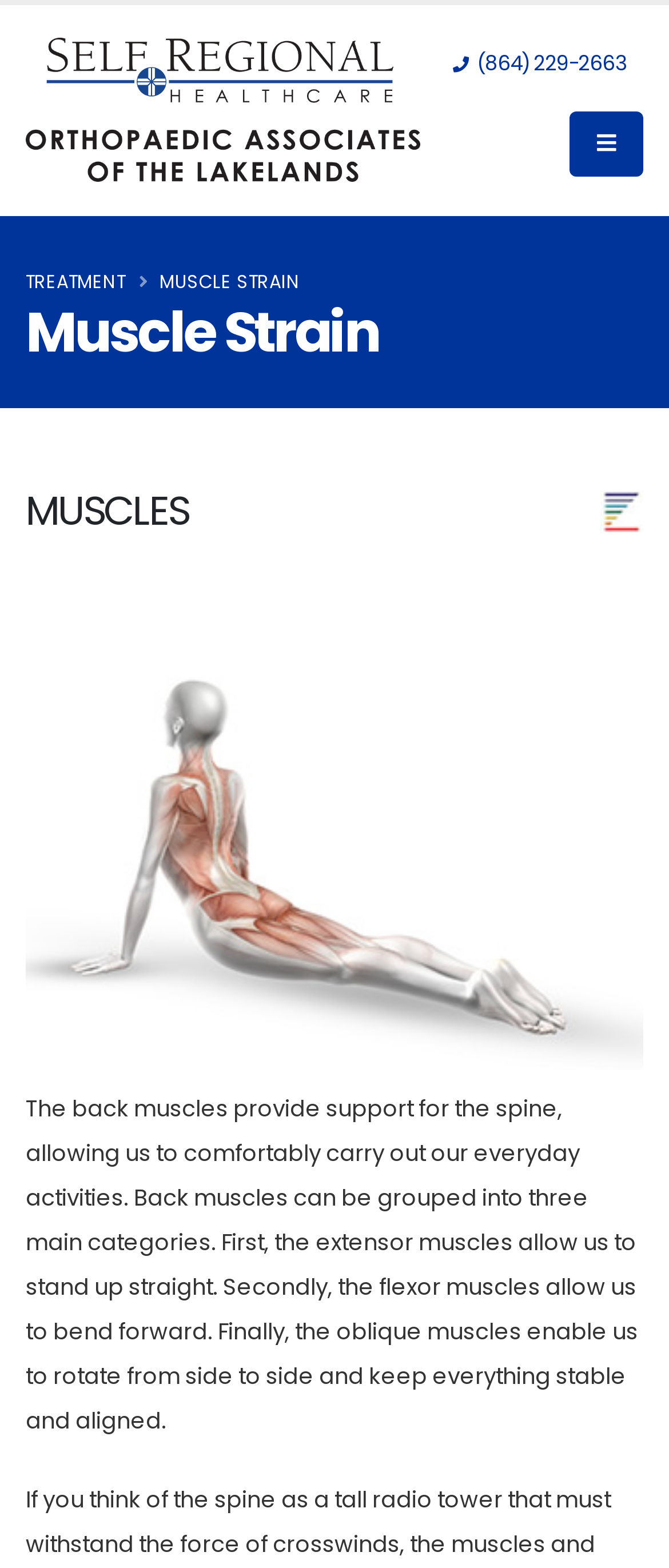Given the element description (864) 229-2663, identify the bounding box coordinates for the UI element on the webpage screenshot. The format should be (top-left x, top-left y, bottom-right x, bottom-right y), with values between 0 and 1.

[0.677, 0.032, 0.936, 0.049]